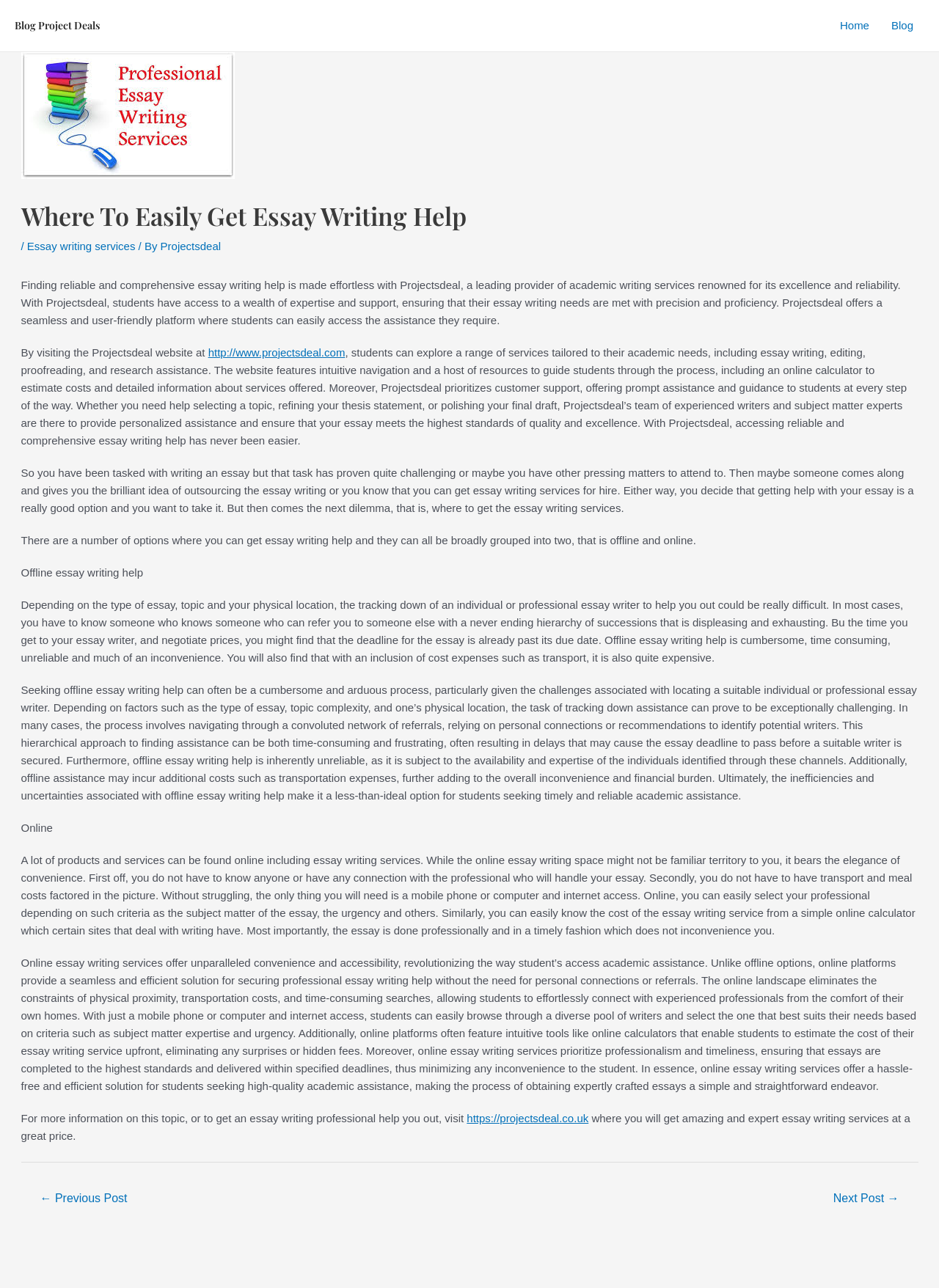Pinpoint the bounding box coordinates of the area that must be clicked to complete this instruction: "Go to January 2024".

None